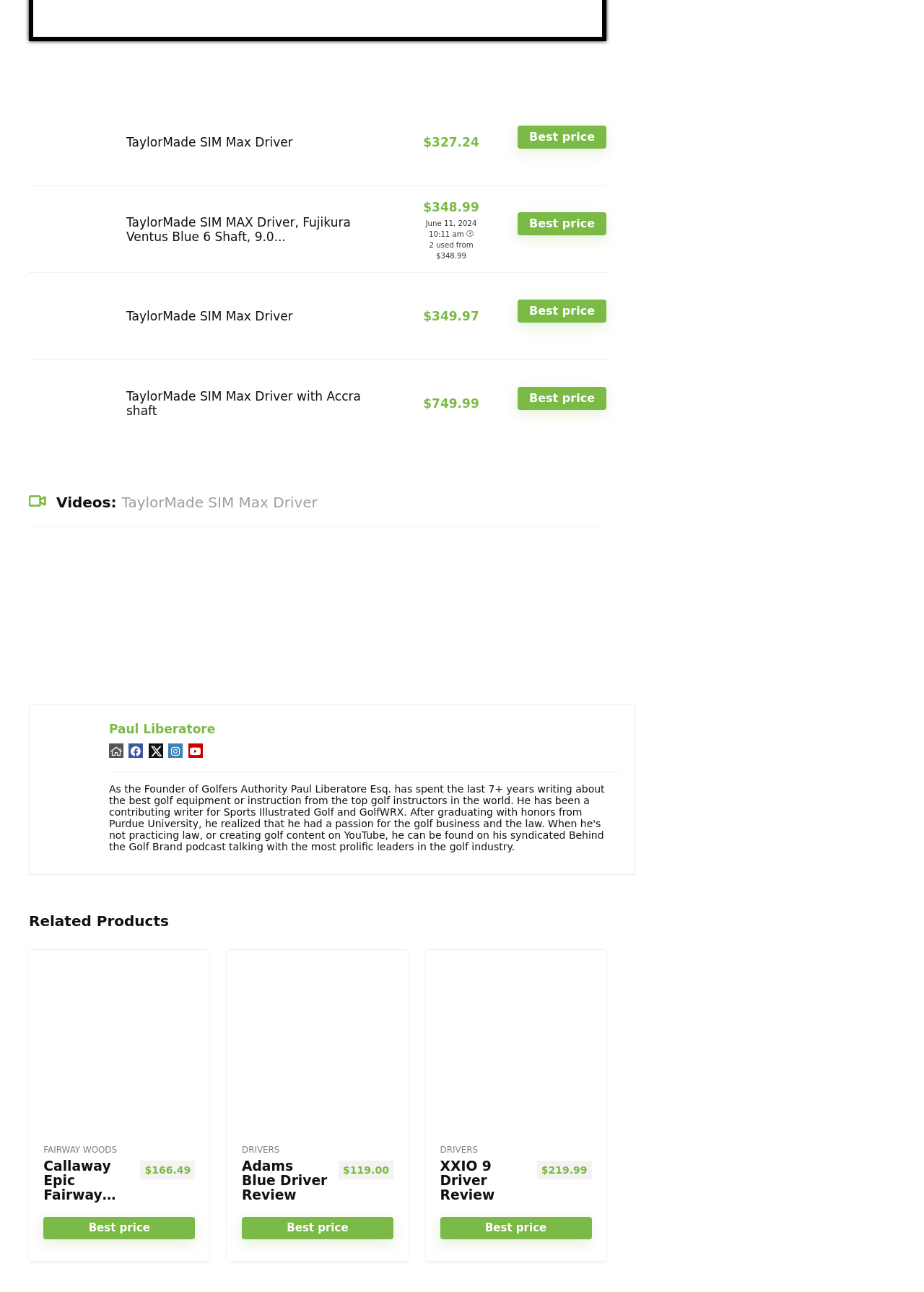What is the title of the video?
Kindly answer the question with as much detail as you can.

The title of the video is found in the link element with ID 589, which is located at [0.037, 0.43, 0.181, 0.514] and has the text content ' NEW TAYLORMADE SIM MAX DRIVER - WHAT HAVE THEY DONE?!'.